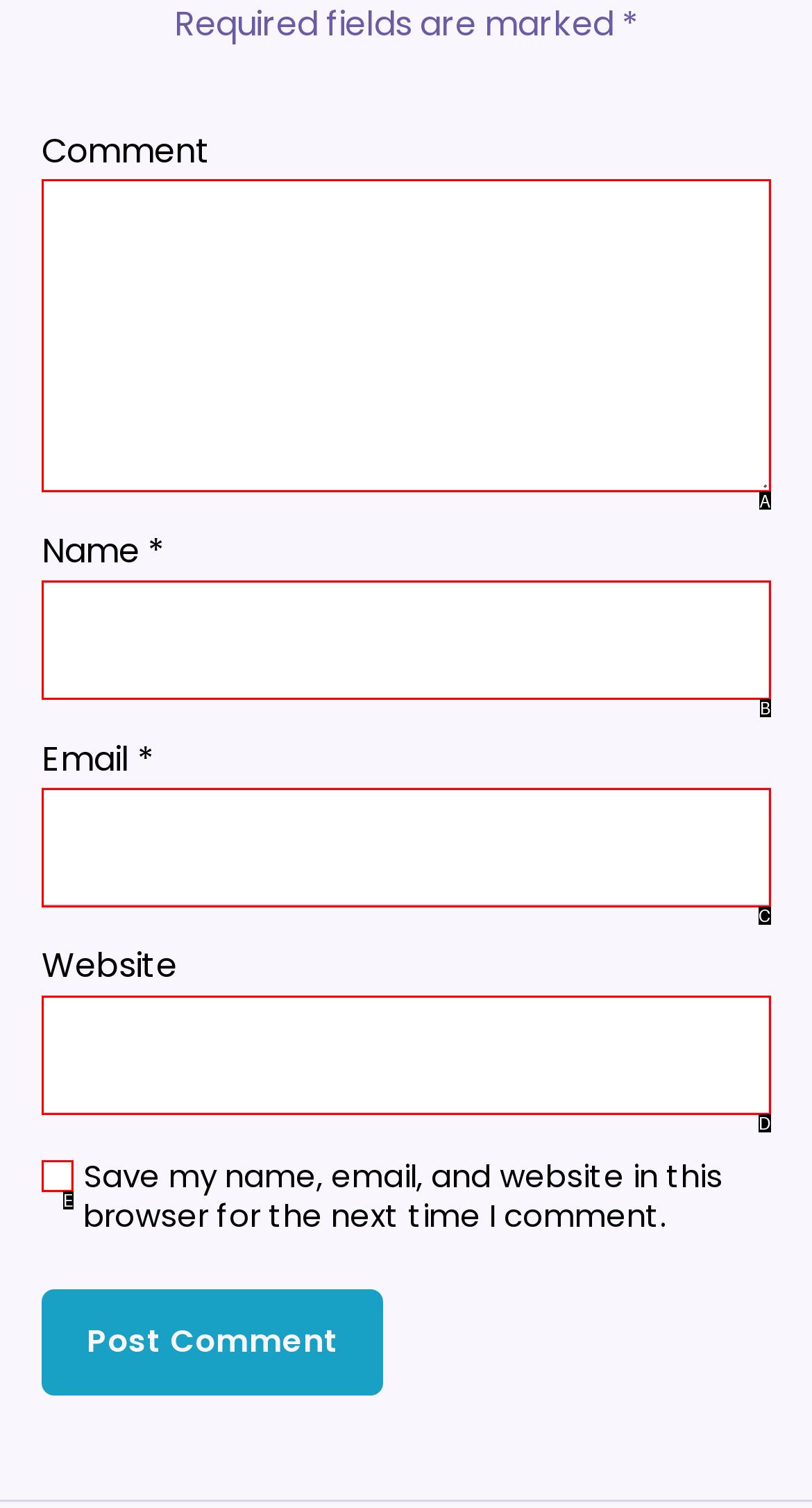Find the HTML element that matches the description provided: parent_node: Email * aria-describedby="email-notes" name="email"
Answer using the corresponding option letter.

C